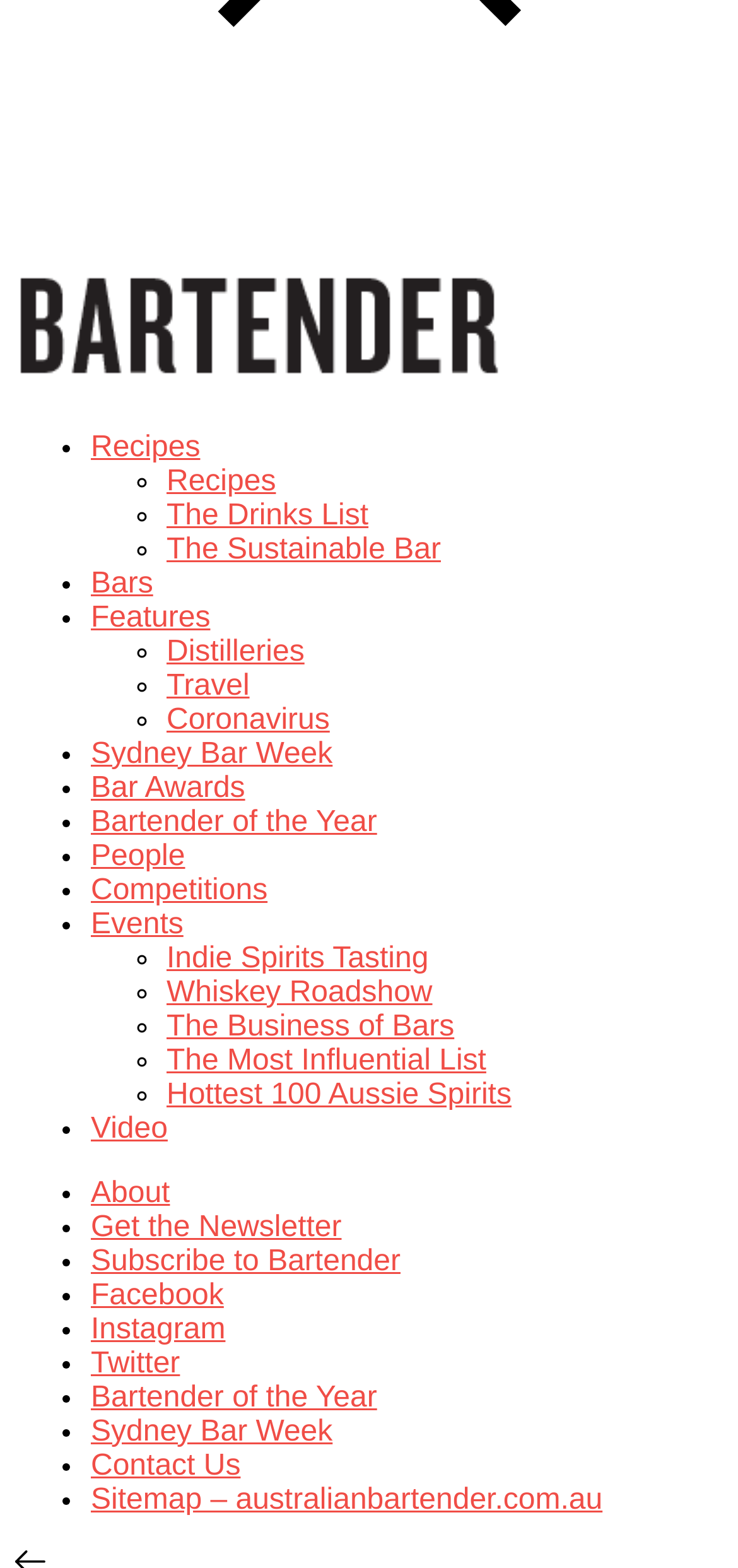Please identify the bounding box coordinates of the element's region that I should click in order to complete the following instruction: "read The Sustainable Bar". The bounding box coordinates consist of four float numbers between 0 and 1, i.e., [left, top, right, bottom].

[0.226, 0.34, 0.597, 0.361]